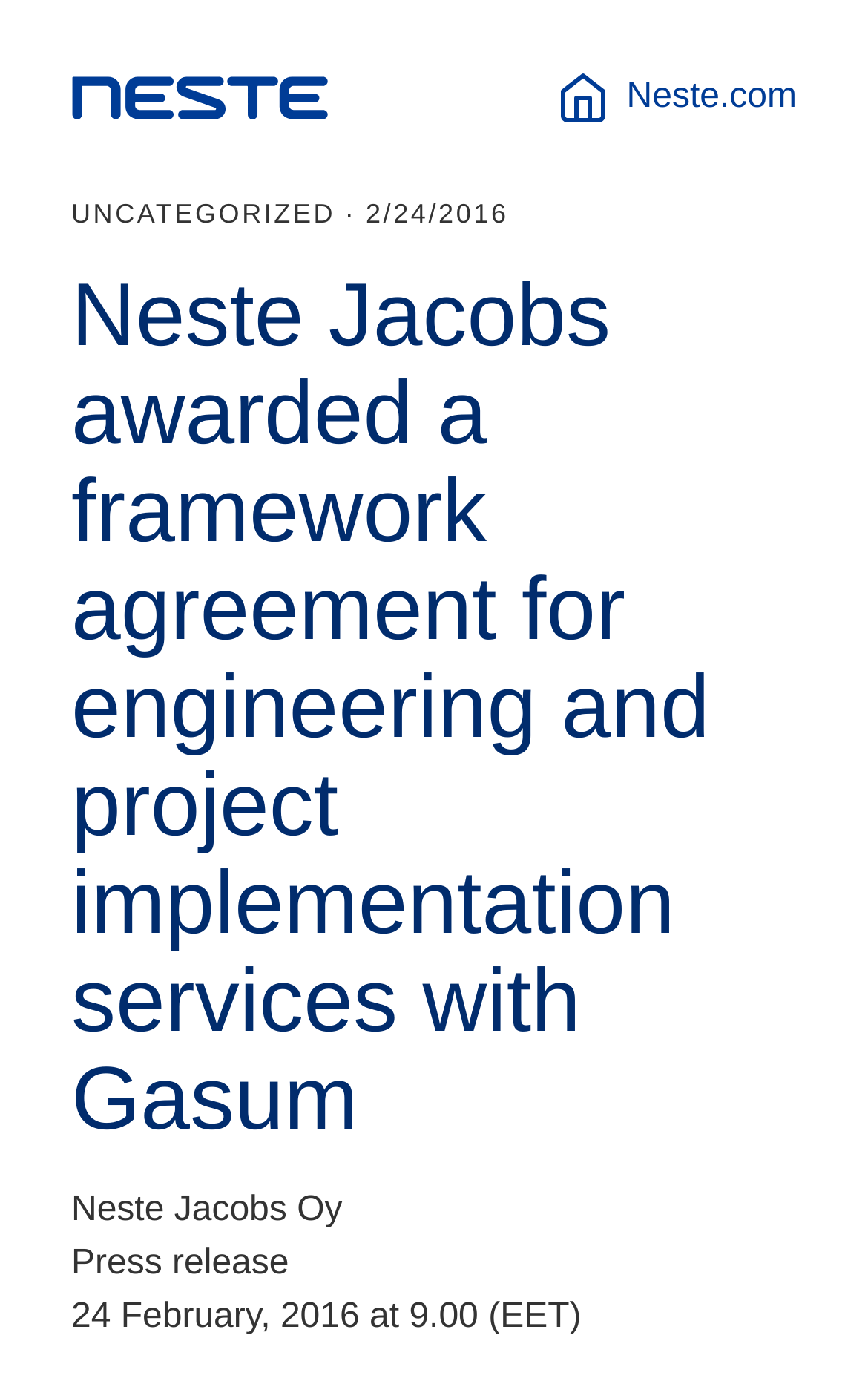Using floating point numbers between 0 and 1, provide the bounding box coordinates in the format (top-left x, top-left y, bottom-right x, bottom-right y). Locate the UI element described here: Neste.com

[0.64, 0.051, 0.918, 0.09]